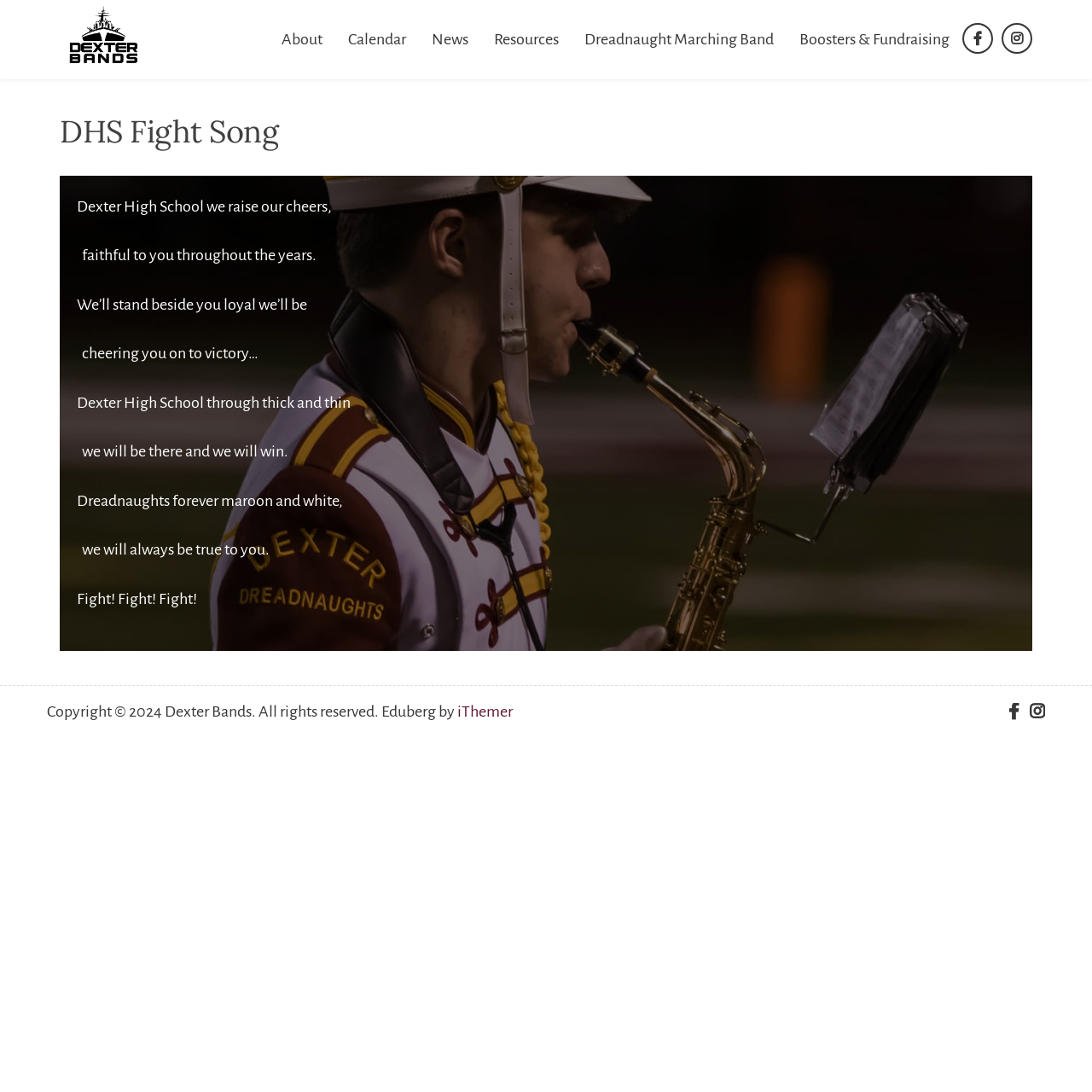Extract the bounding box coordinates for the UI element described as: "iThemer".

[0.419, 0.644, 0.47, 0.66]